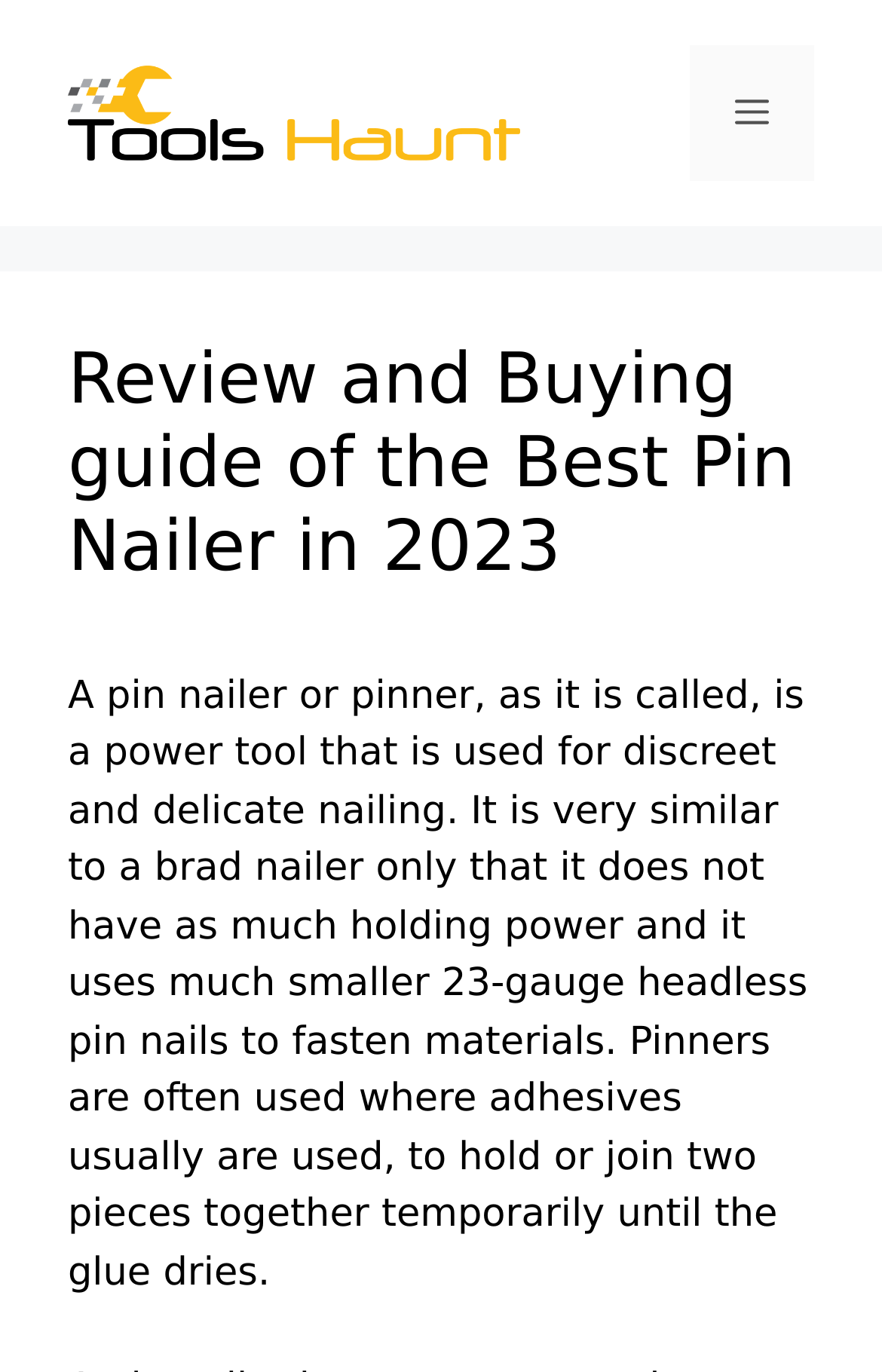Find the bounding box coordinates for the element described here: "Menu".

[0.782, 0.033, 0.923, 0.132]